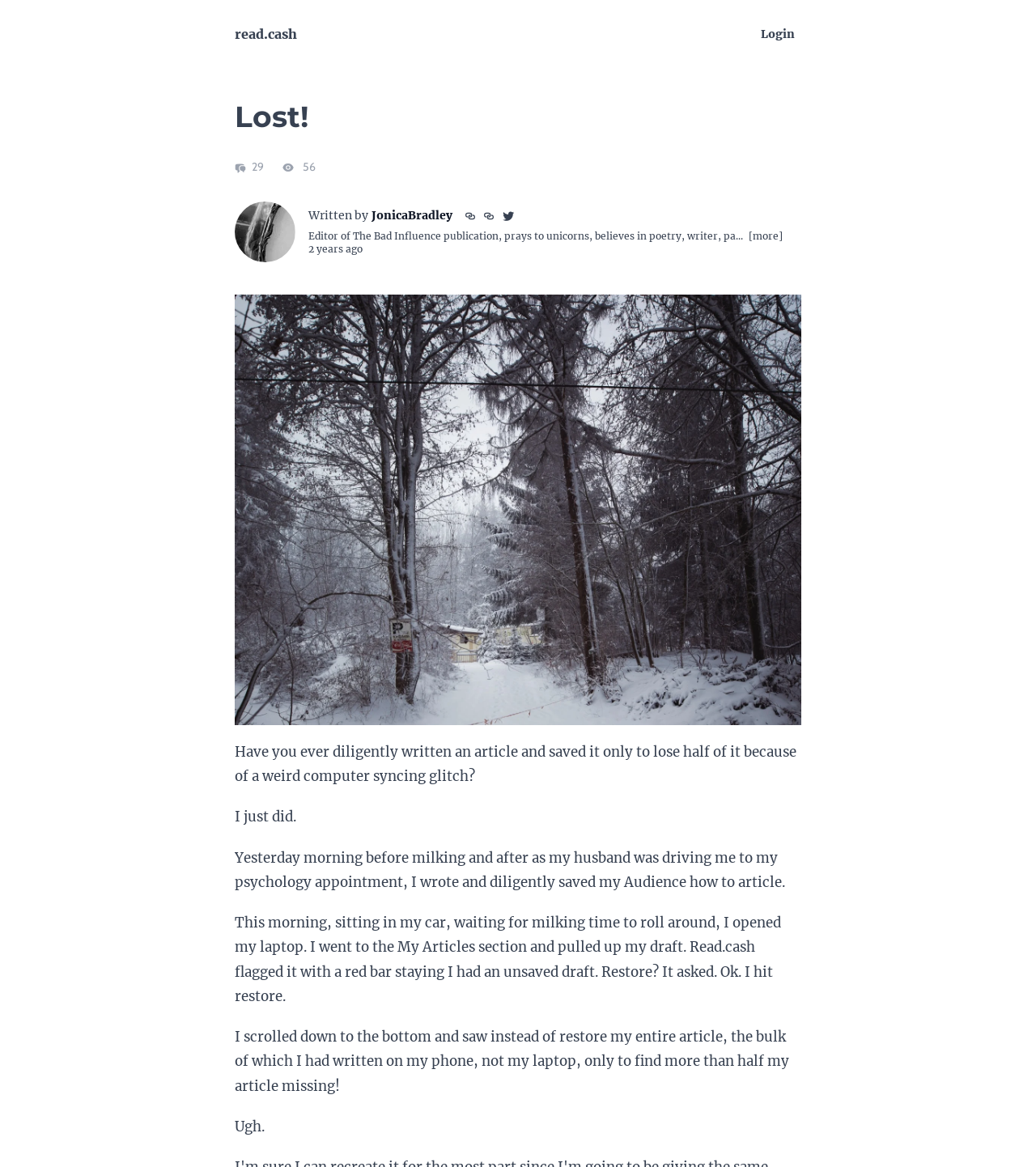Provide a thorough description of this webpage.

The webpage appears to be a blog post or article on the read.cash platform. At the top, there is a link to the website's homepage, "read.cash", and a link to "Login" on the right side. Below these links, there is a heading that reads "Lost!".

Under the heading, there is a link with the text "29" accompanied by a small image. Next to it, there is a generic element that displays the number of people who have viewed the article, along with another small image. The author's name, "JonicaBradley", is displayed with a link, accompanied by an avatar image.

The article's content starts below the author's information. The text describes a frustrating experience of losing half of an article due to a computer syncing glitch. The article is divided into several paragraphs, with the text flowing from top to bottom.

On the right side of the article, there are several links and images, including a series of small icons and a link to the author's profile. The date "2021-09-10 13:00:11" is displayed, along with the text "2 years ago".

The article is accompanied by a large image that spans the width of the page, located below the author's information and above the article's content.